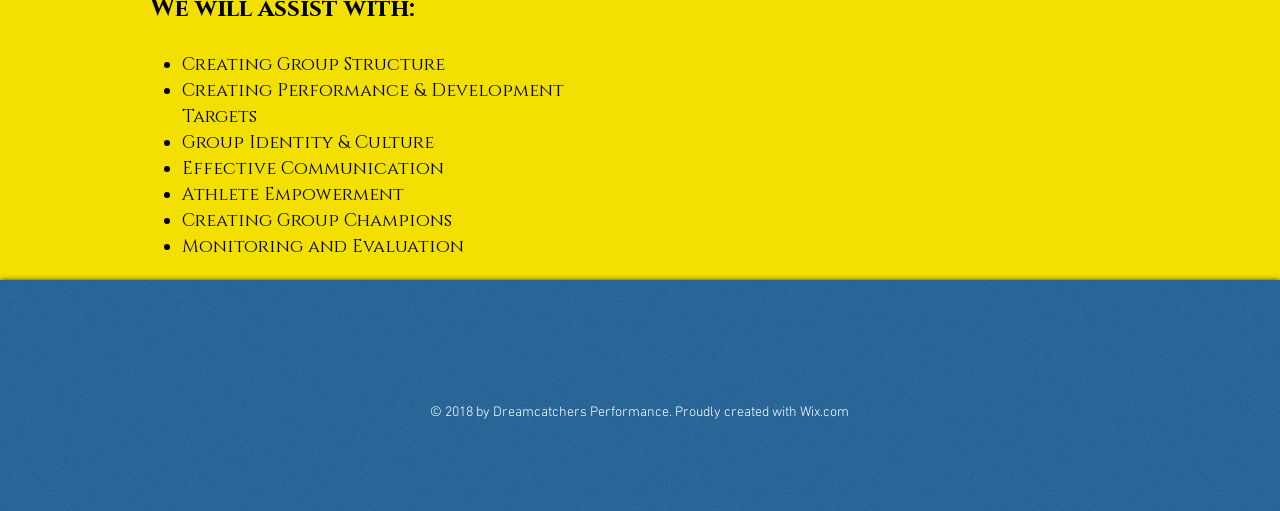Based on the element description: "aria-label="linktree"", identify the UI element and provide its bounding box coordinates. Use four float numbers between 0 and 1, [left, top, right, bottom].

[0.598, 0.639, 0.637, 0.737]